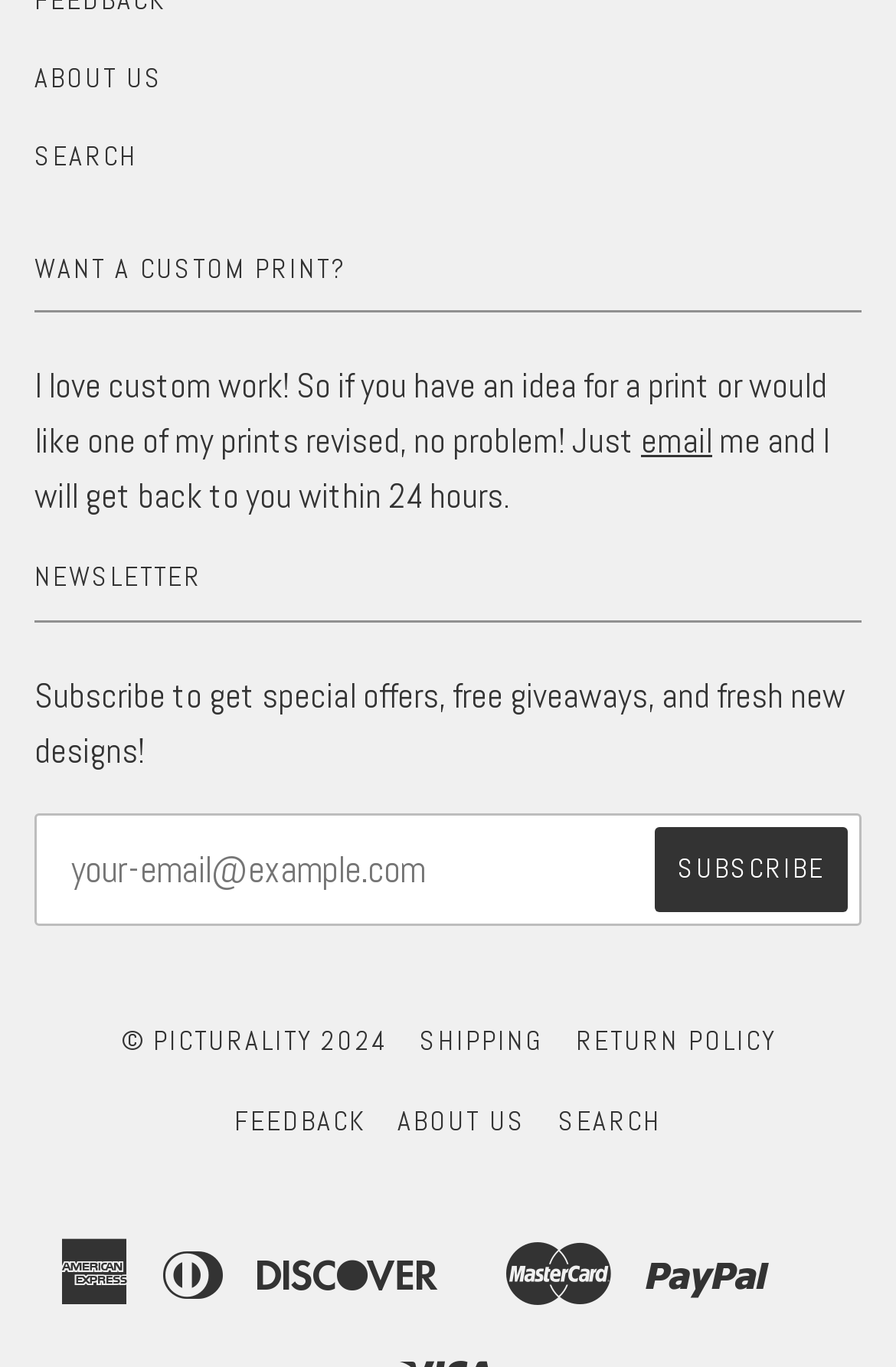Locate the bounding box coordinates of the element's region that should be clicked to carry out the following instruction: "Enter email address". The coordinates need to be four float numbers between 0 and 1, i.e., [left, top, right, bottom].

[0.054, 0.605, 0.731, 0.667]